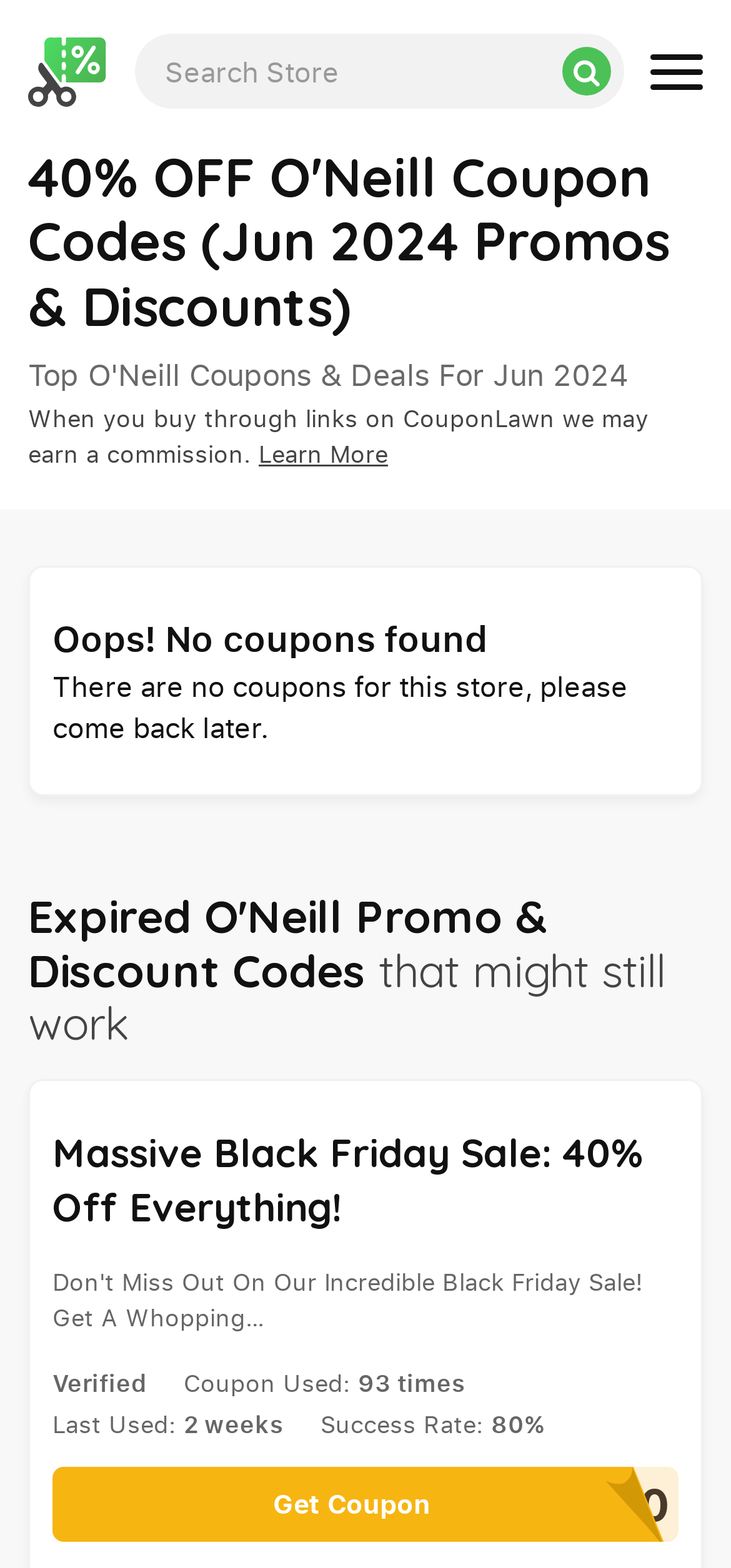Give a concise answer using one word or a phrase to the following question:
What is the status of the coupons currently available?

No coupons found